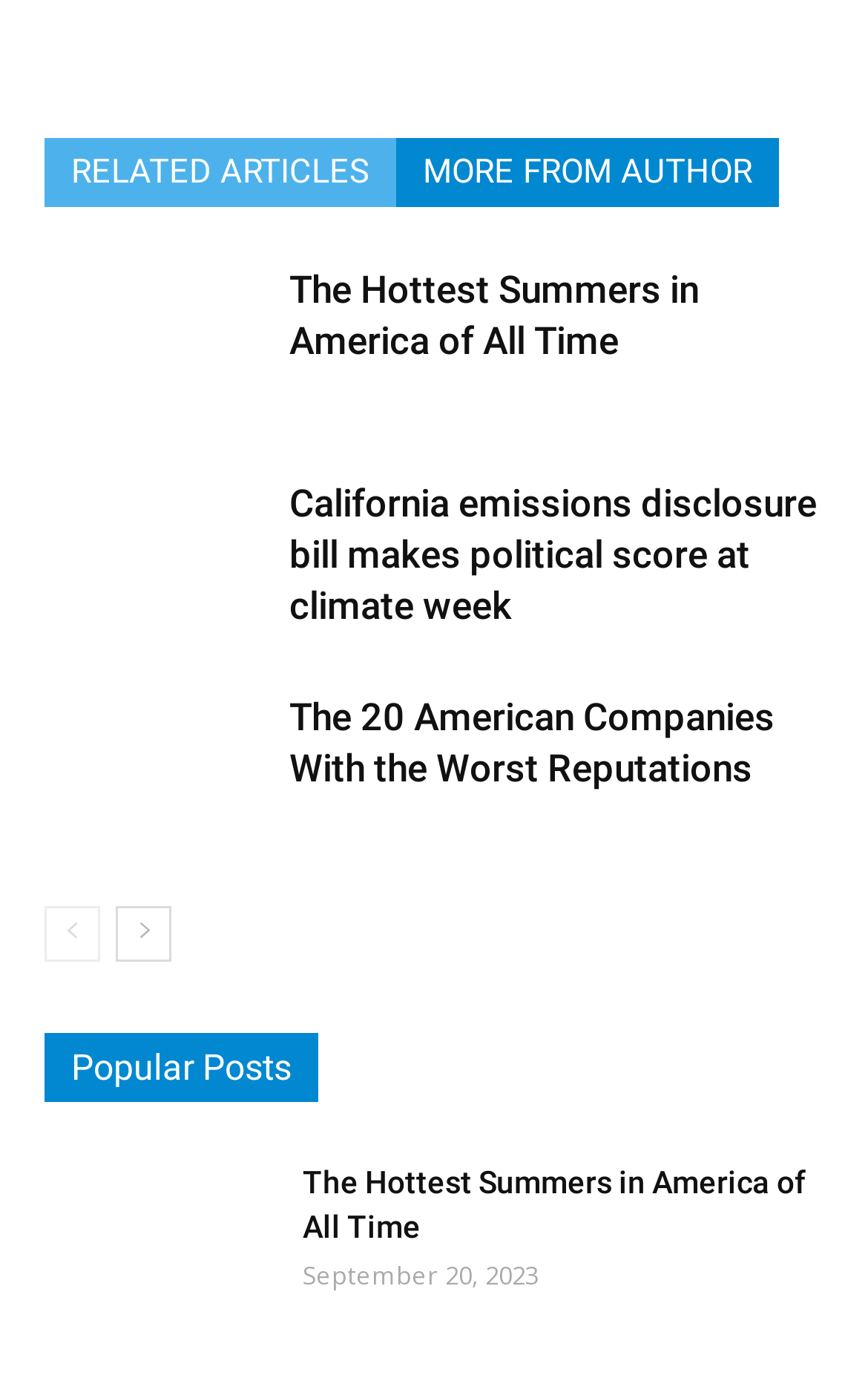Please locate the bounding box coordinates of the region I need to click to follow this instruction: "View 'California emissions disclosure bill makes political score at climate week'".

[0.333, 0.346, 0.949, 0.457]